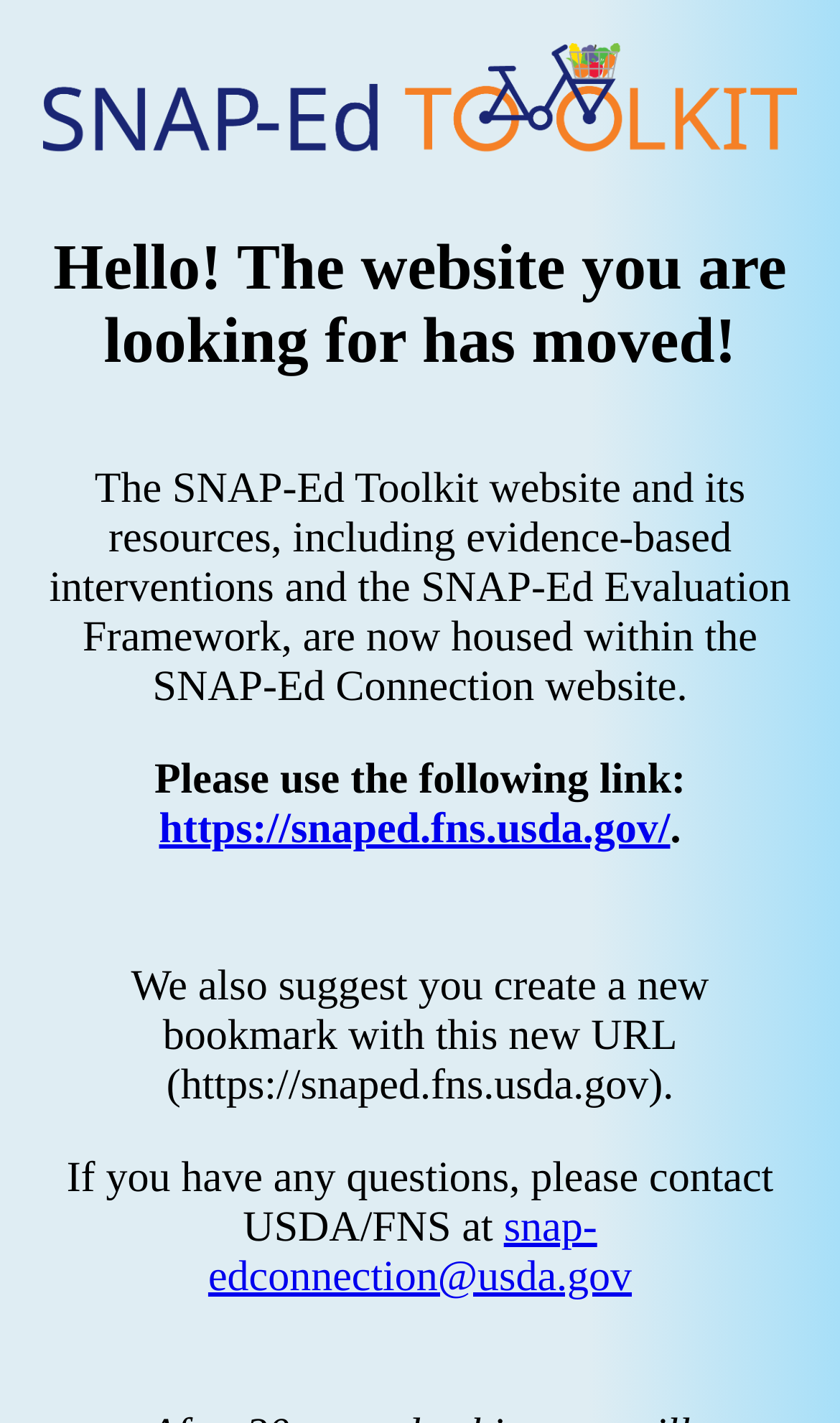Give a detailed account of the webpage, highlighting key information.

The webpage appears to be a notification page, informing visitors that the SNAPEd Toolkit website has moved to a new location. At the top of the page, there is a large image that spans almost the entire width of the page. Below the image, there is a heading that reads "Hello! The website you are looking for has moved!" 

Underneath the heading, there is a paragraph of text that explains the reason for the move, stating that the SNAP-Ed Toolkit website and its resources are now housed within the SNAP-Ed Connection website. 

Following this paragraph, there is a sentence that says "Please use the following link:" and provides a clickable link to the new website, https://snaped.fns.usda.gov/. This link is positioned roughly in the middle of the page. 

Below the link, there is another paragraph of text that suggests creating a new bookmark with the new URL. 

At the bottom of the page, there is a sentence that says "If you have any questions, please contact USDA/FNS at" and provides an email address, snap-edconnection@usda.gov, as a point of contact.